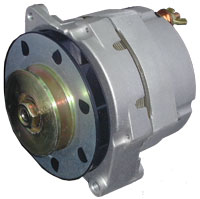Elaborate on the image with a comprehensive description.

The image depicts a ZENA SR150B power generator, showcasing its robust design and engineering. This modular power generator is specifically engineered for high current output, capable of delivering 150 amps at 12-14.5 VDC and 80 amps at 24-29 VDC. This versatile generator is ideal for a variety of applications, including extreme automotive systems, marine electrical setups, and other high-demand environments. Its innovative design features electrical isolation and external rectification, which allows it to efficiently serve as a reliable power source for non-standard electrical loads. The SR150B is instrumental in meeting the needs of custom electrical systems, making it a vital asset for both personal and professional use.